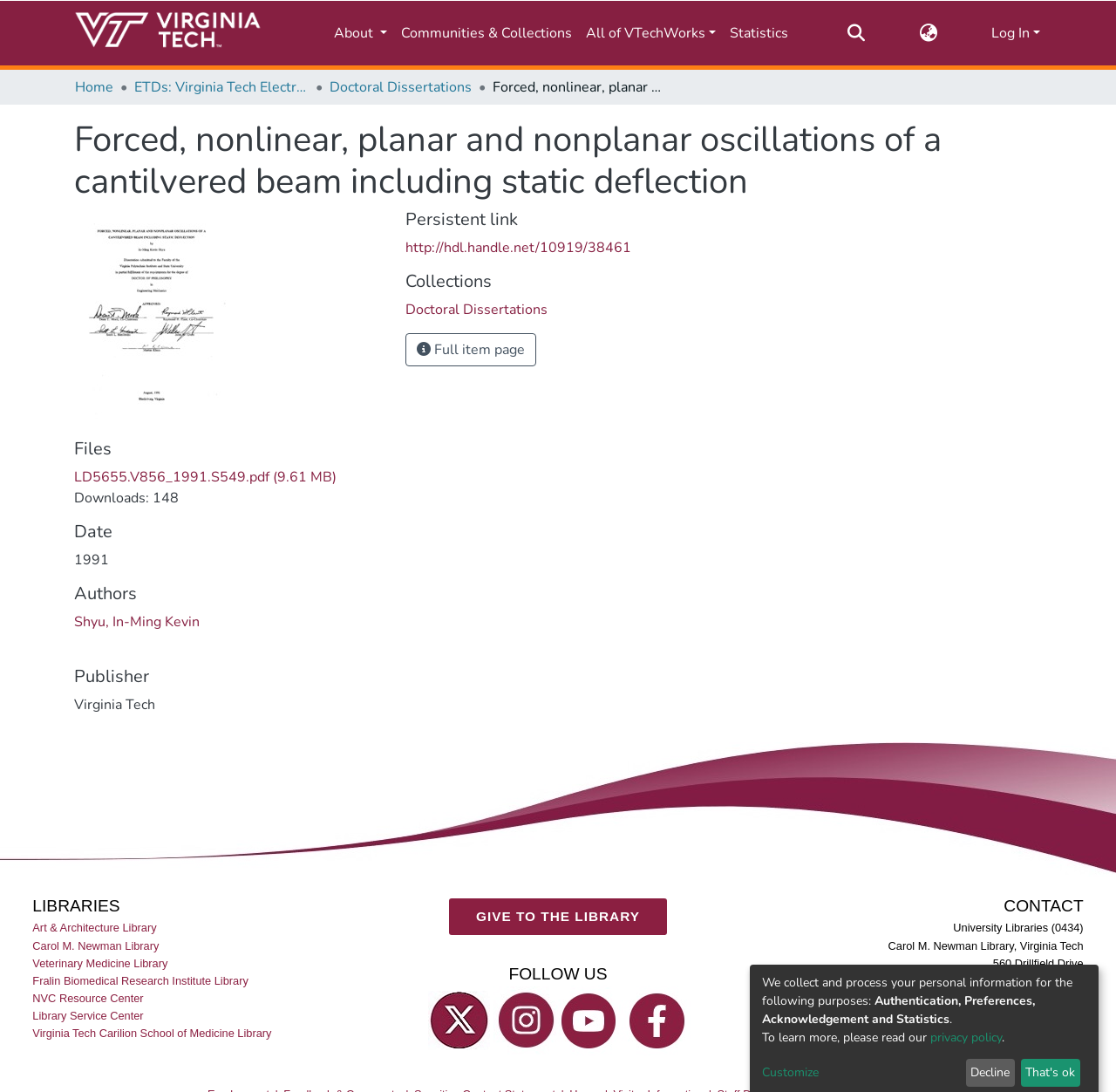Determine the bounding box coordinates for the region that must be clicked to execute the following instruction: "Log in".

[0.887, 0.022, 0.934, 0.039]